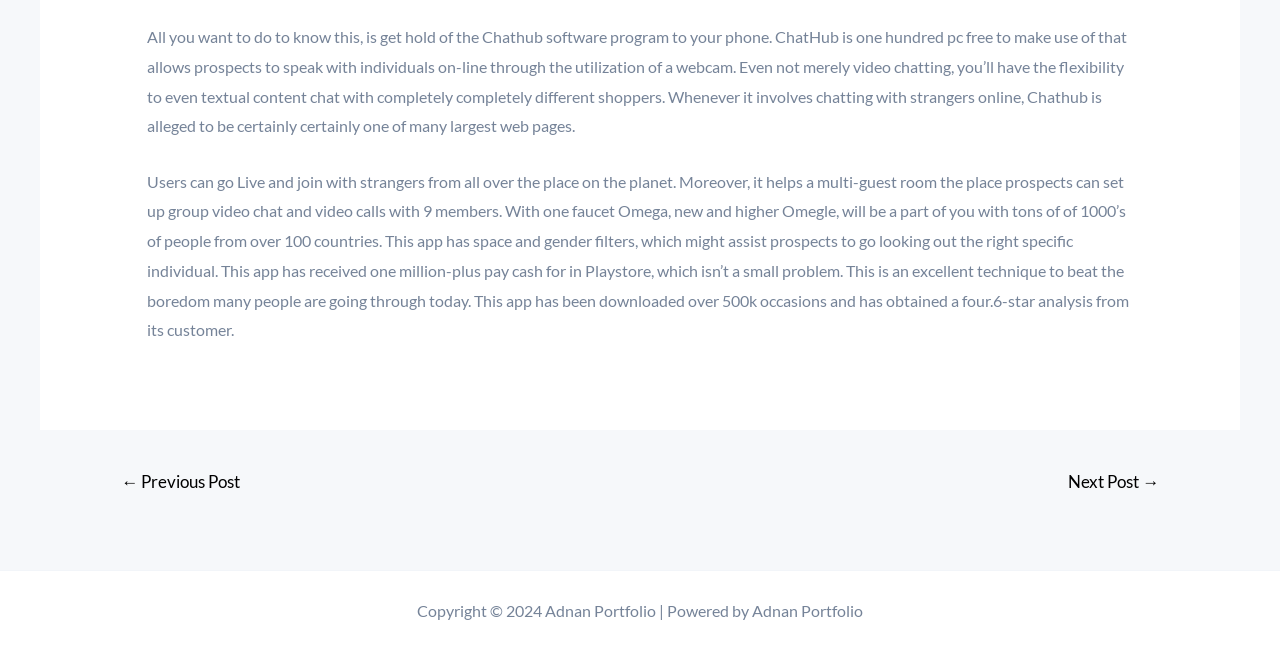What is the purpose of ChatHub?
Using the image as a reference, answer the question in detail.

Based on the text, ChatHub is a software program that allows users to speak with people online through the use of a webcam, not only for video chatting but also for text chatting with different users.